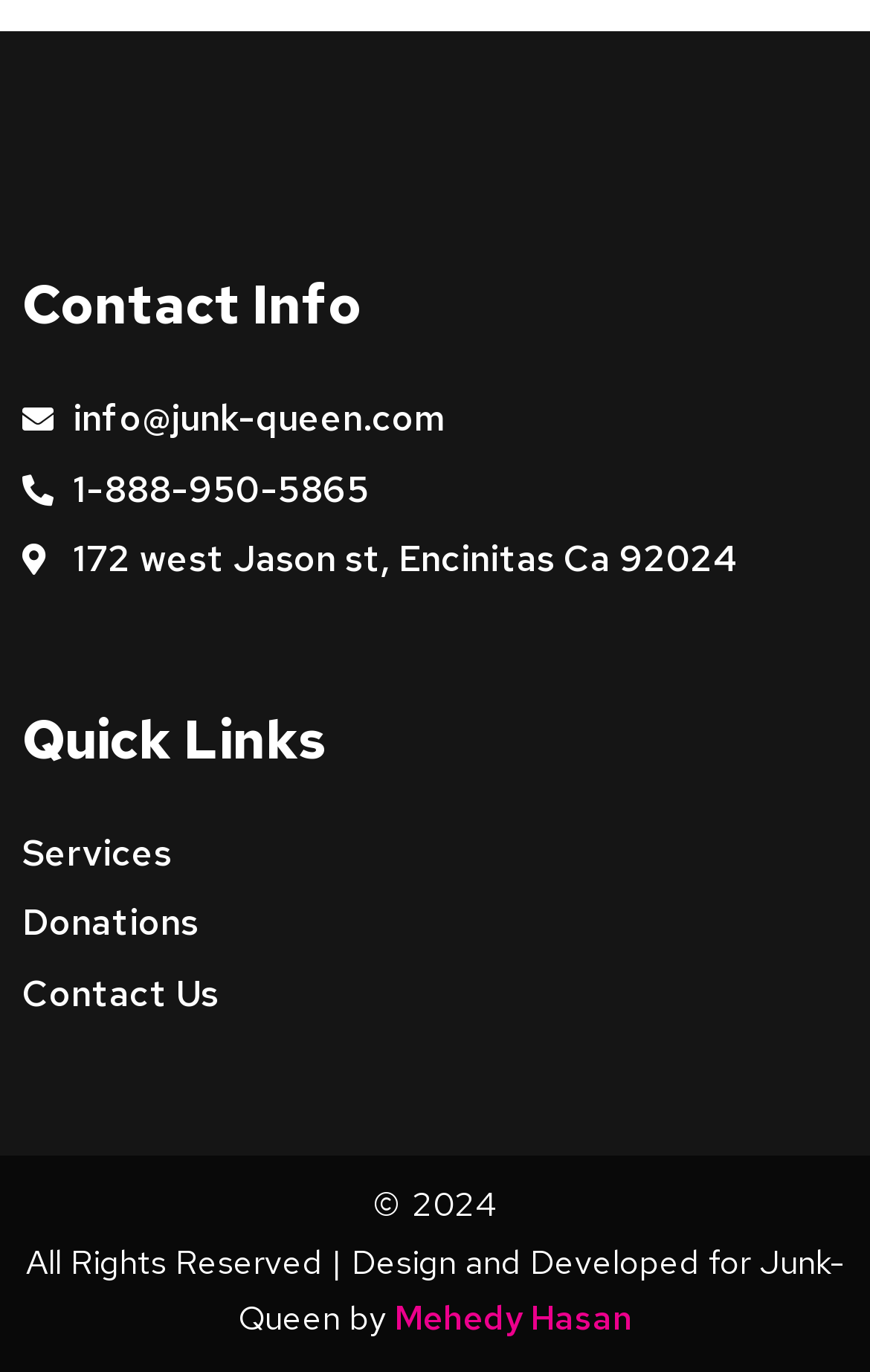Given the description of the UI element: "Contact Us", predict the bounding box coordinates in the form of [left, top, right, bottom], with each value being a float between 0 and 1.

[0.026, 0.704, 0.974, 0.745]